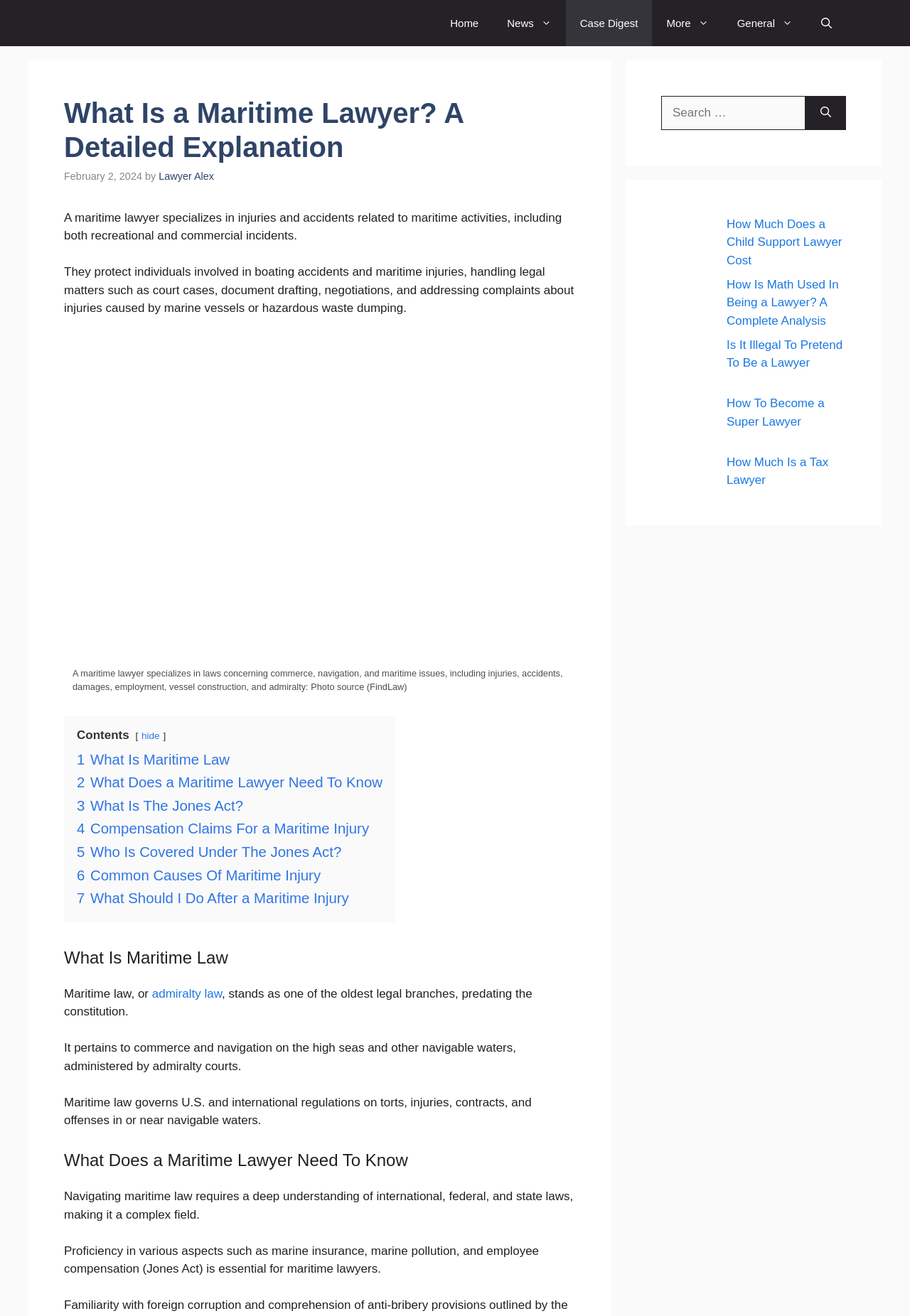Give a complete and precise description of the webpage's appearance.

This webpage is about maritime law and lawyers, with a focus on explaining what a maritime lawyer is and what they do. At the top of the page, there is a navigation bar with links to "Home", "News", "Case Digest", "More", and "General", as well as a search button. Below the navigation bar, there is a header section with a title "What Is a Maritime Lawyer? A Detailed Explanation" and a time stamp "February 2, 2024". 

The main content of the page is divided into sections, each with a heading. The first section provides a brief overview of what a maritime lawyer does, followed by a longer description of their role and responsibilities. There is also an image related to maritime law with a caption explaining the context.

The subsequent sections delve deeper into specific topics related to maritime law, including what maritime law is, what a maritime lawyer needs to know, and the Jones Act. Each section has a heading and several paragraphs of text explaining the topic.

On the right side of the page, there is a complementary section with a search box and several links to related articles, including "How Much Does a Child Support Lawyer Cost", "How Is Math Used In Being a Lawyer?", "Is It Illegal To Pretend To Be a Lawyer", "How To Become a Super Lawyer", and "How Much Is a Tax Lawyer". Each link has a corresponding image.